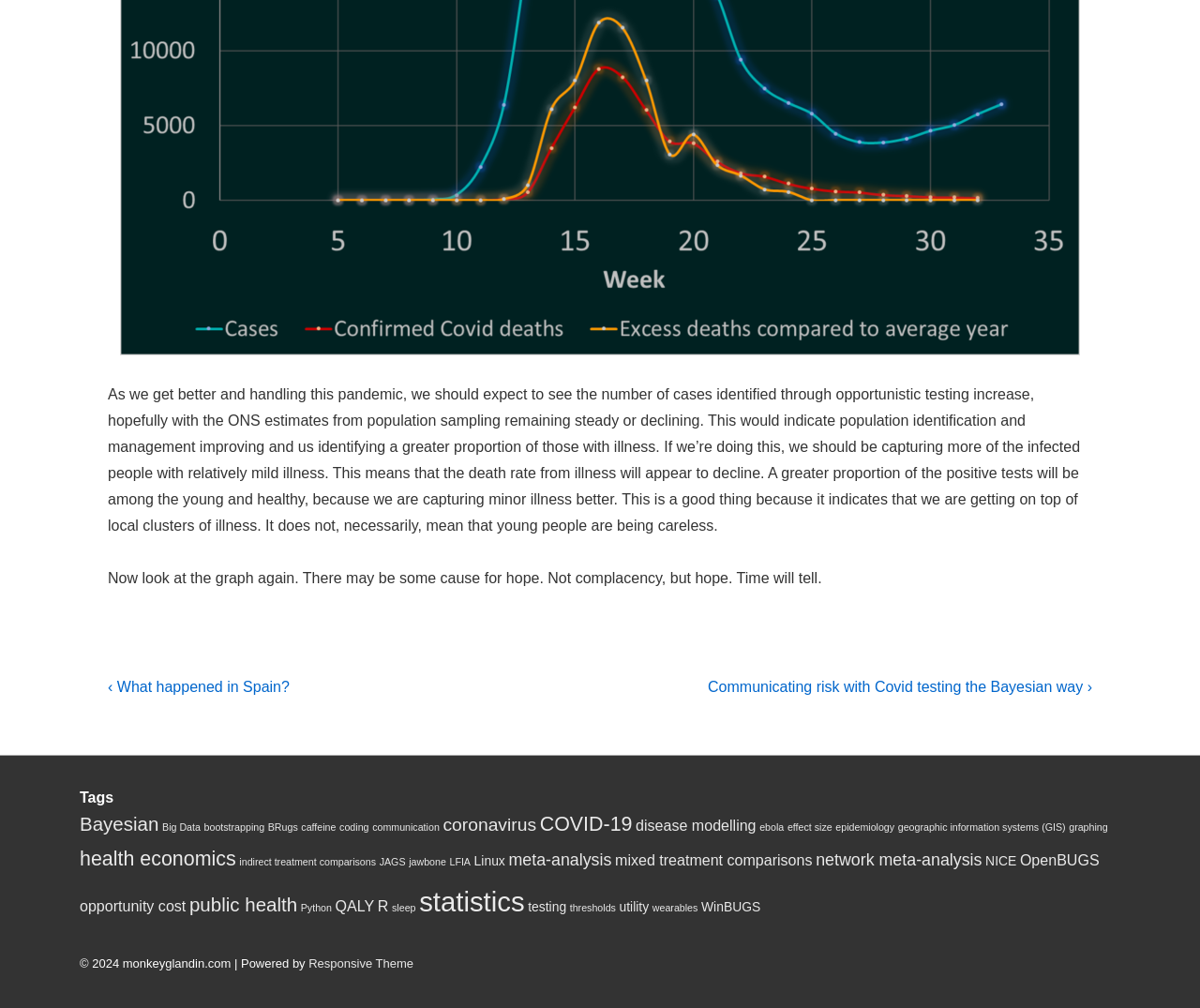Answer the following query with a single word or phrase:
What is the topic of the article?

Covid-19